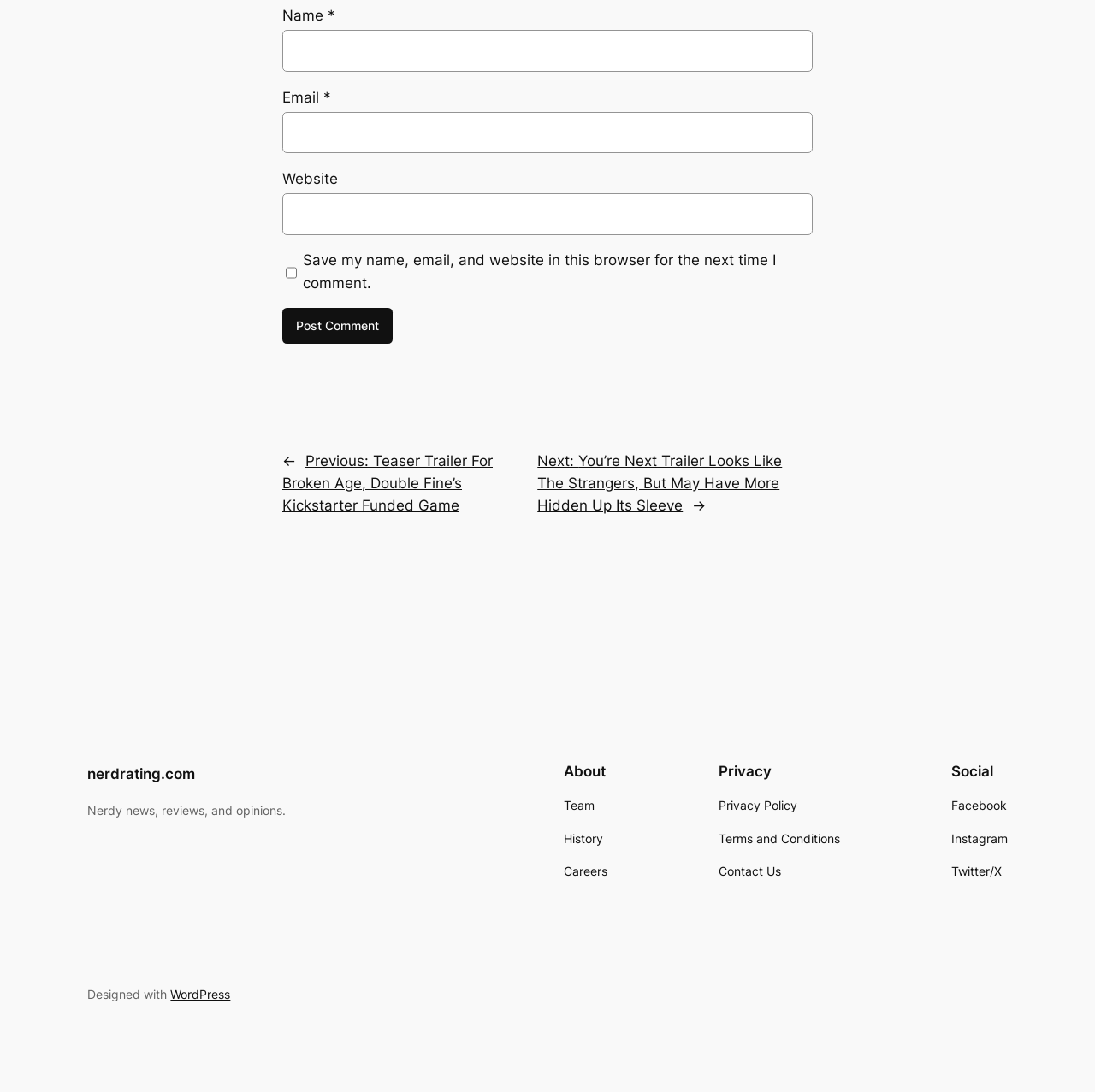Could you provide the bounding box coordinates for the portion of the screen to click to complete this instruction: "Click the Post Comment button"?

[0.258, 0.282, 0.359, 0.315]